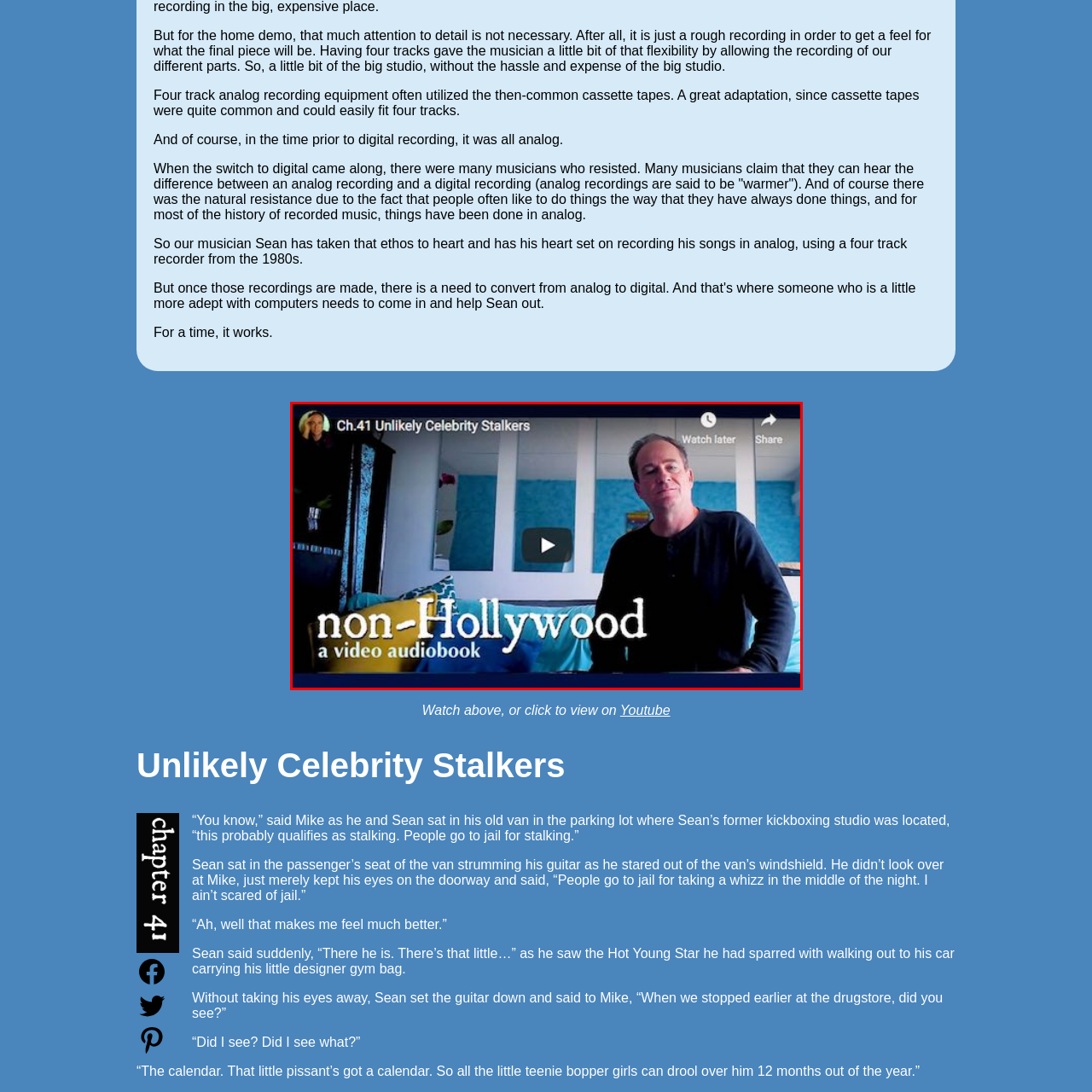Give an in-depth description of the scene depicted in the red-outlined box.

In this image from Chapter 41 of the video audiobook "non-Hollywood," we see a man sitting in a cozy room adorned with soft furnishings and a warm color palette. He appears relaxed and engaged as he presents the content, a narrative likely exploring unconventional themes surrounding celebrity culture. The background features a vibrant blue wall alongside cushions and decor that suggest a personal and inviting atmosphere. A video player interface is partially overlaid, indicating the multimedia nature of the presentation, while the title "non-Hollywood" is prominently displayed at the bottom, capturing the unique angle of the audiobook. This chapter, titled "Unlikely Celebrity Stalkers," hints at a compelling blend of storytelling and introspection on the nature of fame and its impacts, drawing the audience into a thought-provoking discussion.